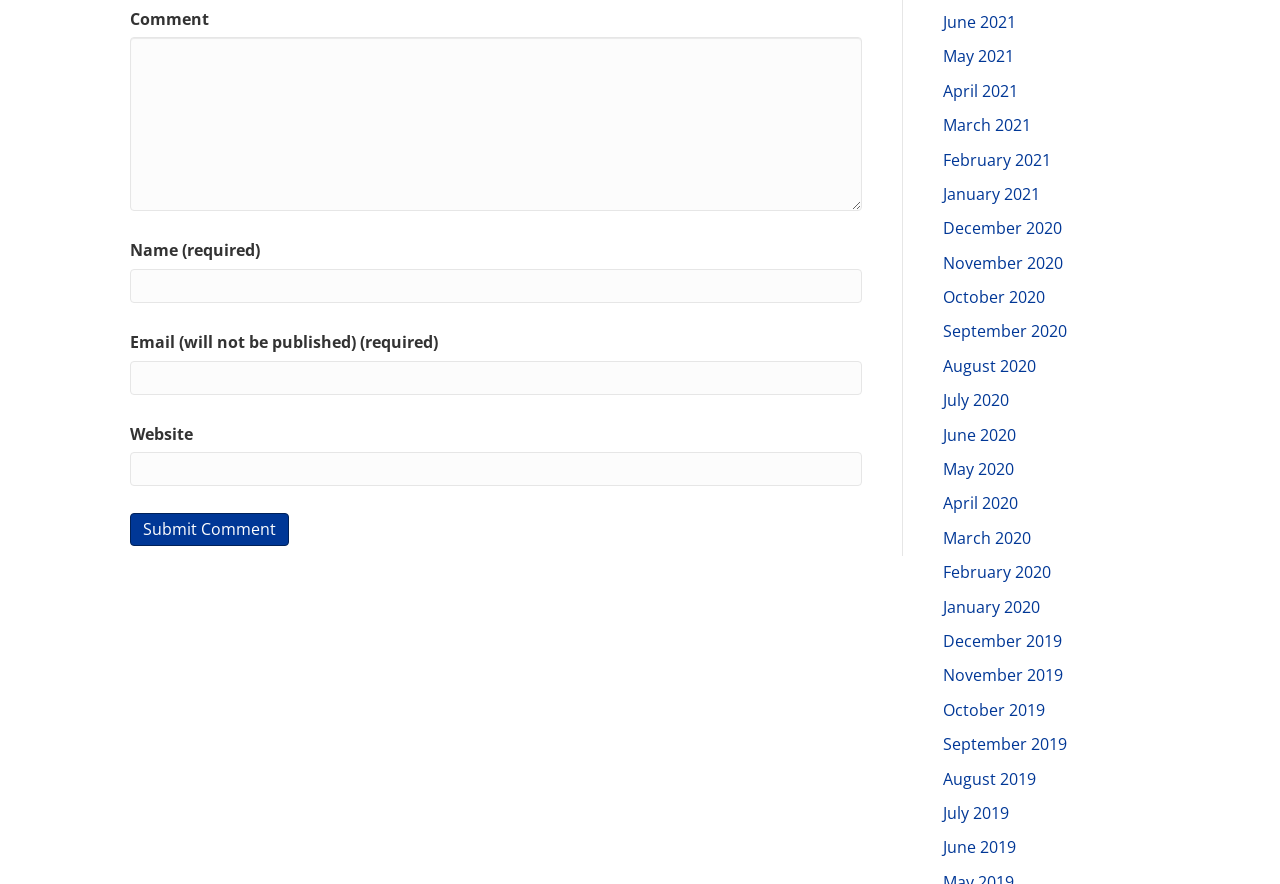How many text boxes are there on the webpage?
Please provide a single word or phrase as your answer based on the image.

4